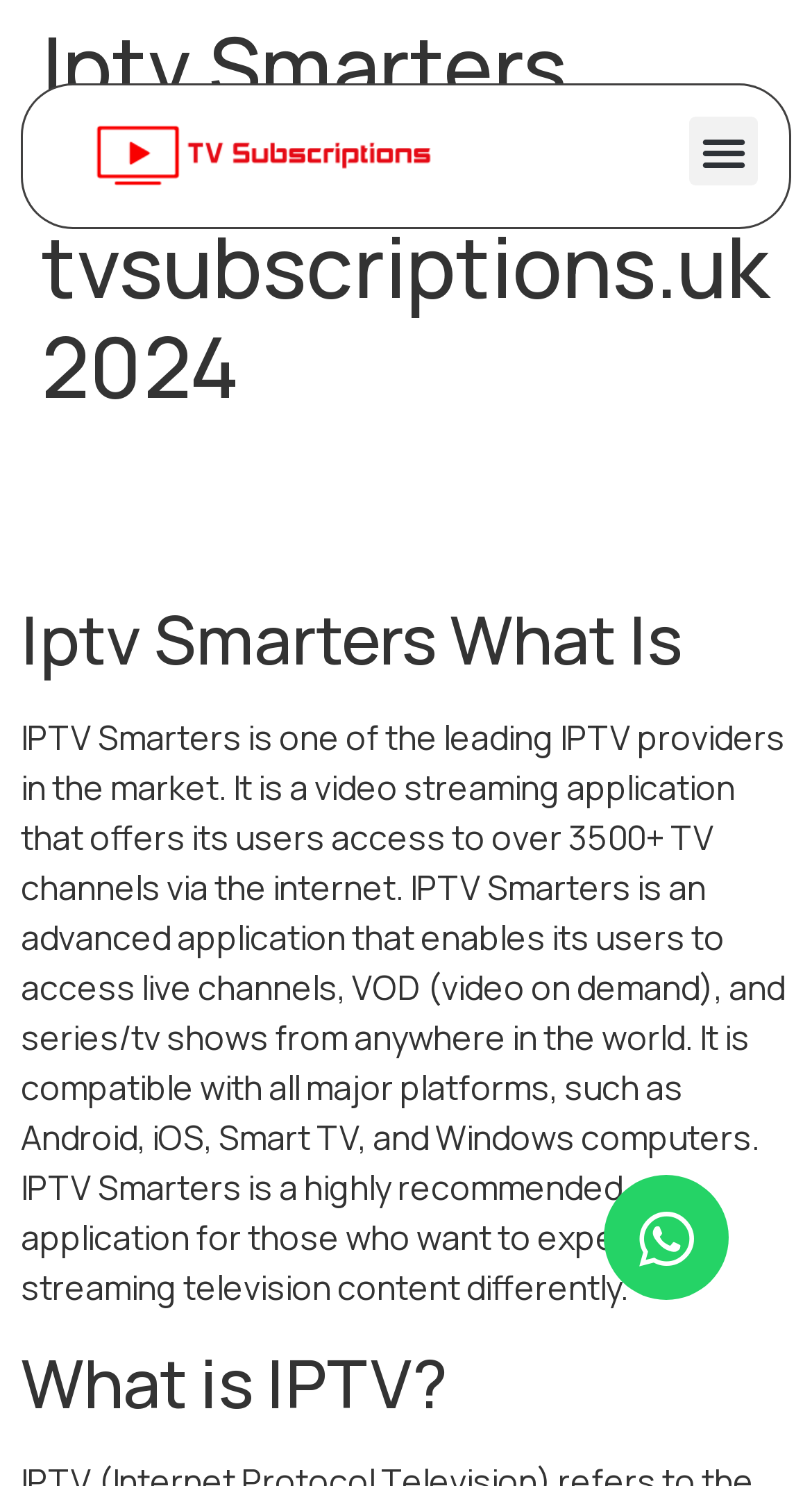What is IPTV Smarters?
Provide a thorough and detailed answer to the question.

Based on the webpage content, IPTV Smarters is described as a video streaming application that offers its users access to over 3500+ TV channels via the internet. It is an advanced application that enables its users to access live channels, VOD, and series/tv shows from anywhere in the world.